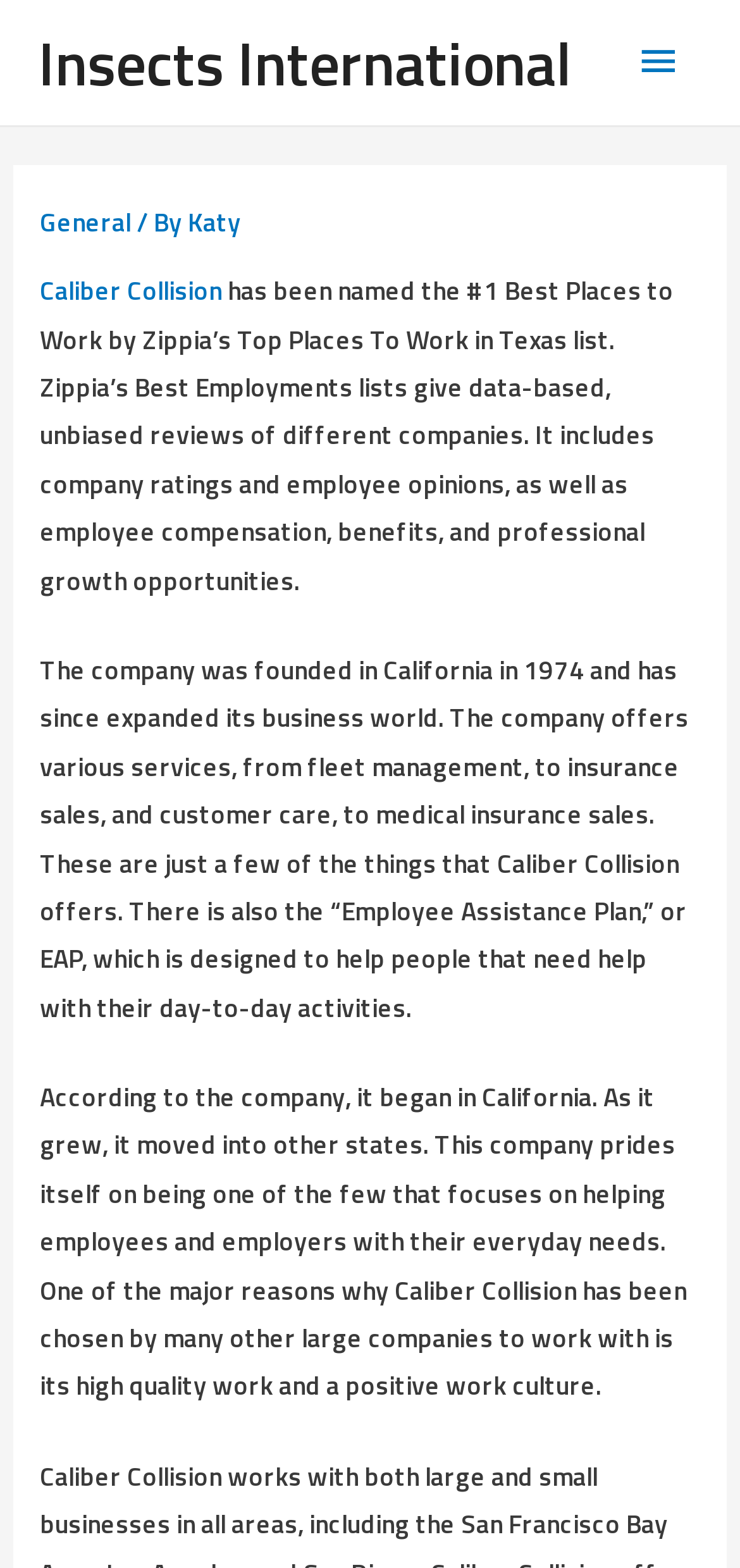Please examine the image and answer the question with a detailed explanation:
What services does Caliber Collision offer?

The services offered by Caliber Collision can be found in the second paragraph of the static text, which mentions that the company offers various services including fleet management, insurance sales, customer care, and medical insurance sales.